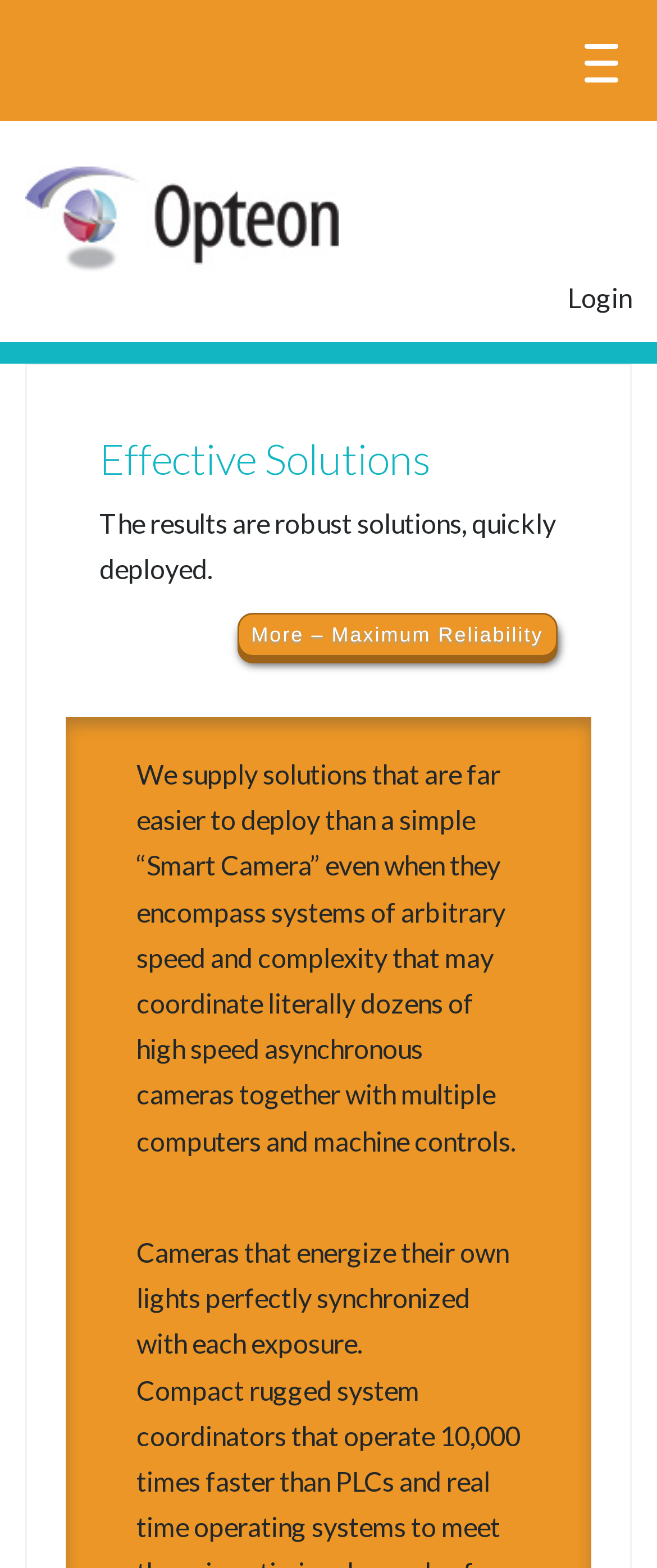Could you please study the image and provide a detailed answer to the question:
What is the purpose of the solutions provided?

Based on the webpage, the solutions provided are robust and can be quickly deployed, as stated in the text 'The results are robust solutions, quickly deployed.'